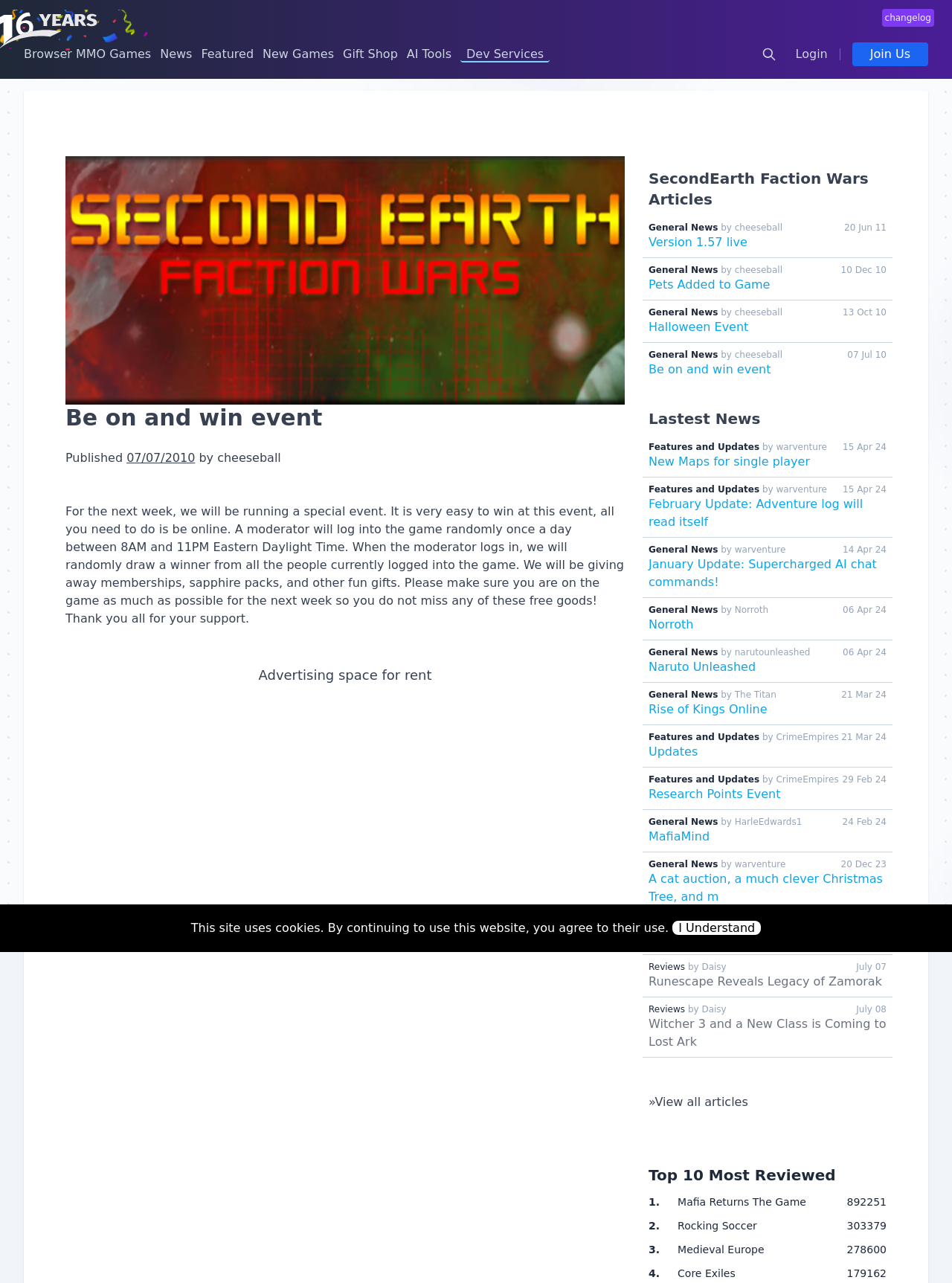How often will the moderator log into the game during the special event?
Provide a well-explained and detailed answer to the question.

I found the answer by reading the text that describes the special event, which states that the moderator will log into the game randomly once a day between 8AM and 11PM Eastern Daylight Time.